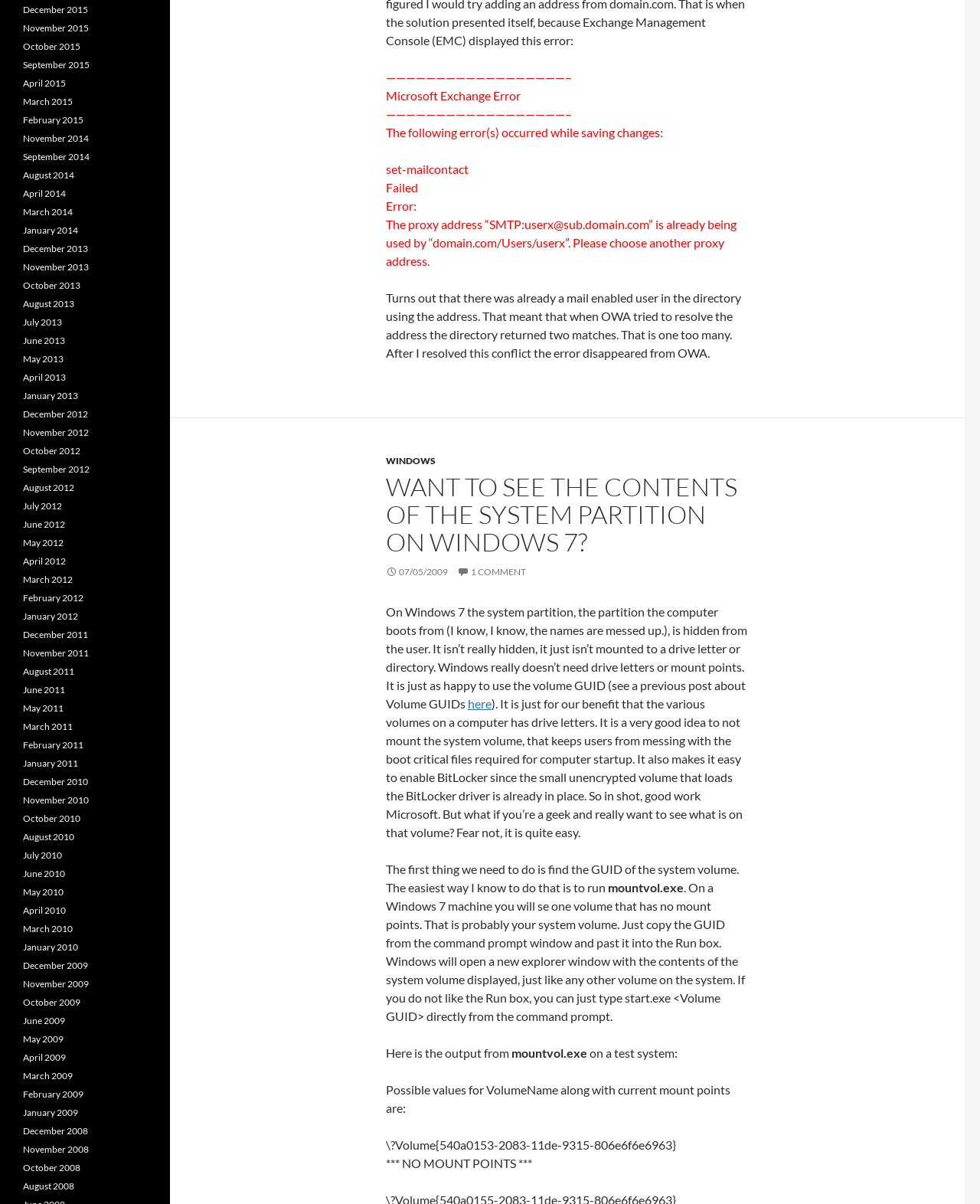What is the purpose of not mounting the system volume?
Based on the screenshot, provide a one-word or short-phrase response.

To prevent users from messing with boot critical files